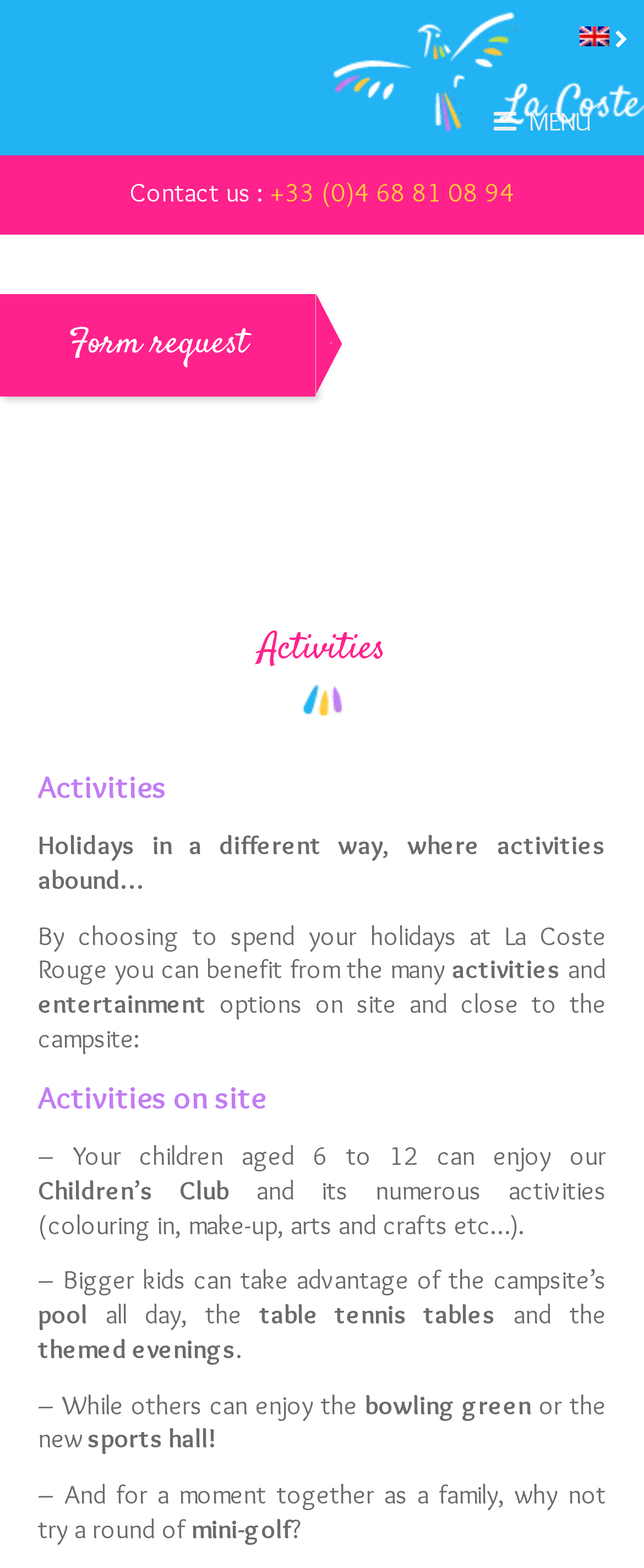Find and provide the bounding box coordinates for the UI element described here: "Form request". The coordinates should be given as four float numbers between 0 and 1: [left, top, right, bottom].

[0.107, 0.204, 0.384, 0.235]